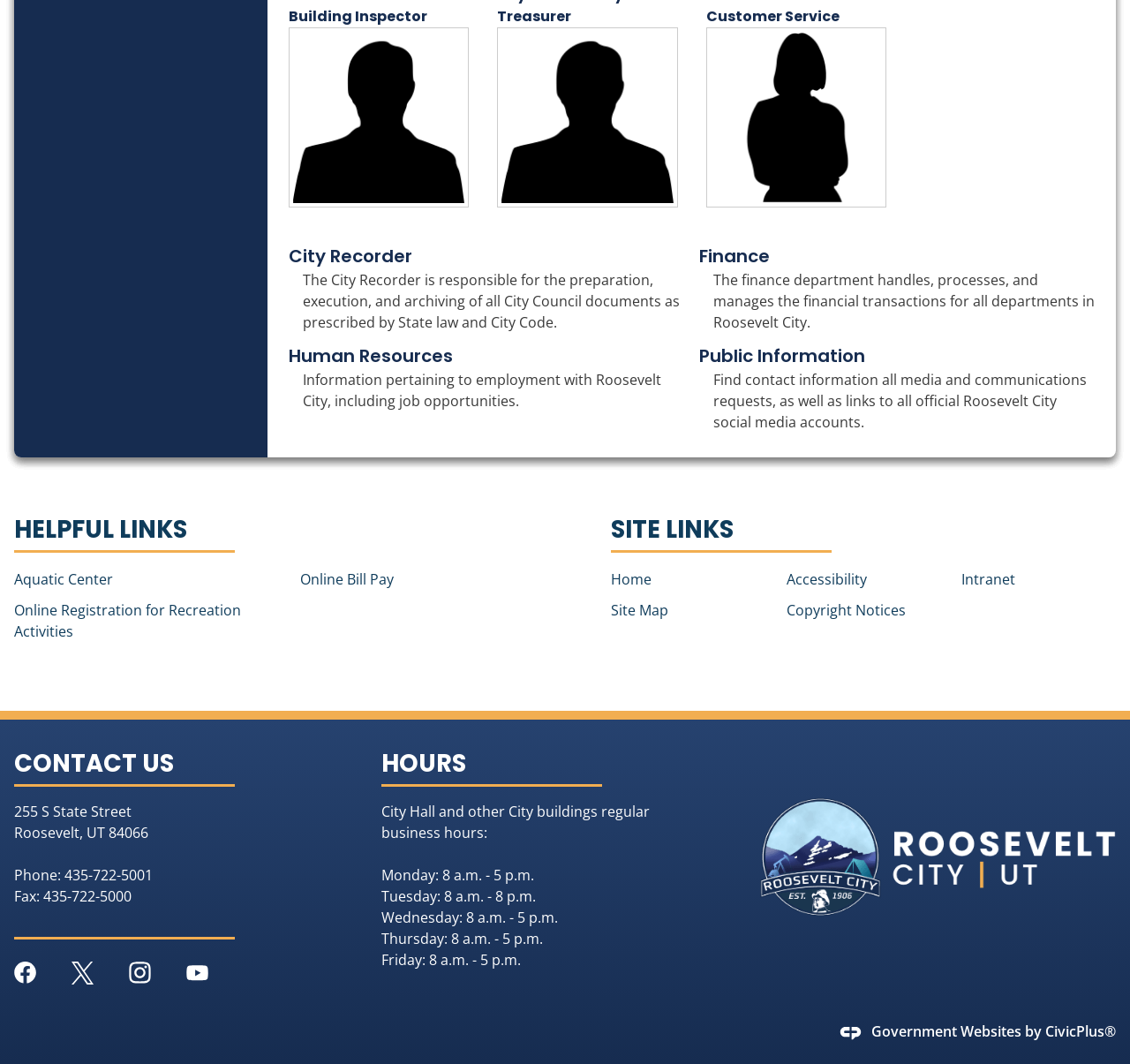Give a concise answer using one word or a phrase to the following question:
What is the role of the City Recorder?

Prepares and archives City Council documents